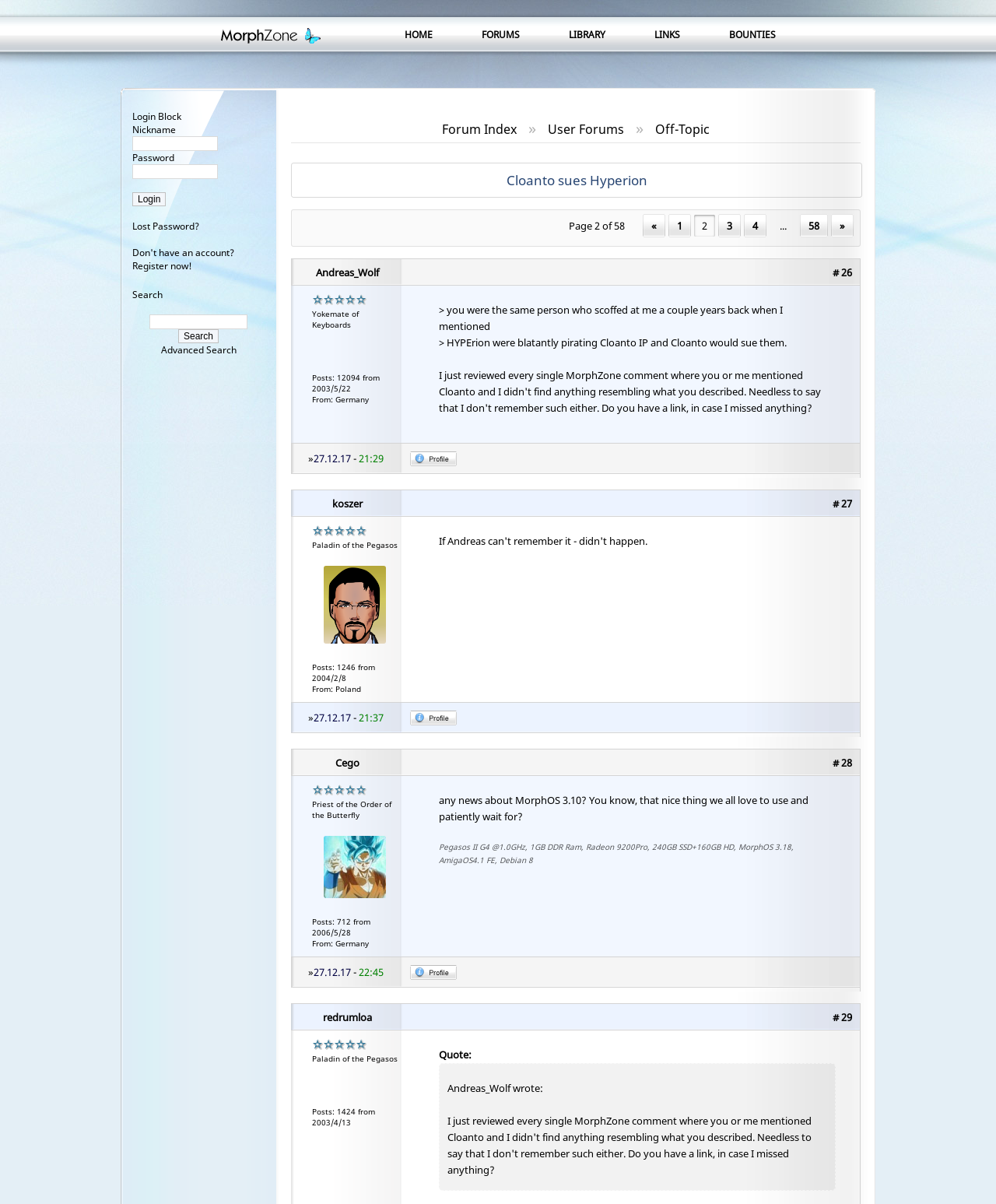What is the topic of the forum post?
Answer the question with a detailed explanation, including all necessary information.

The text 'Cloanto sues Hyperion' is displayed prominently on the webpage, and it appears to be the topic of a forum post or discussion.